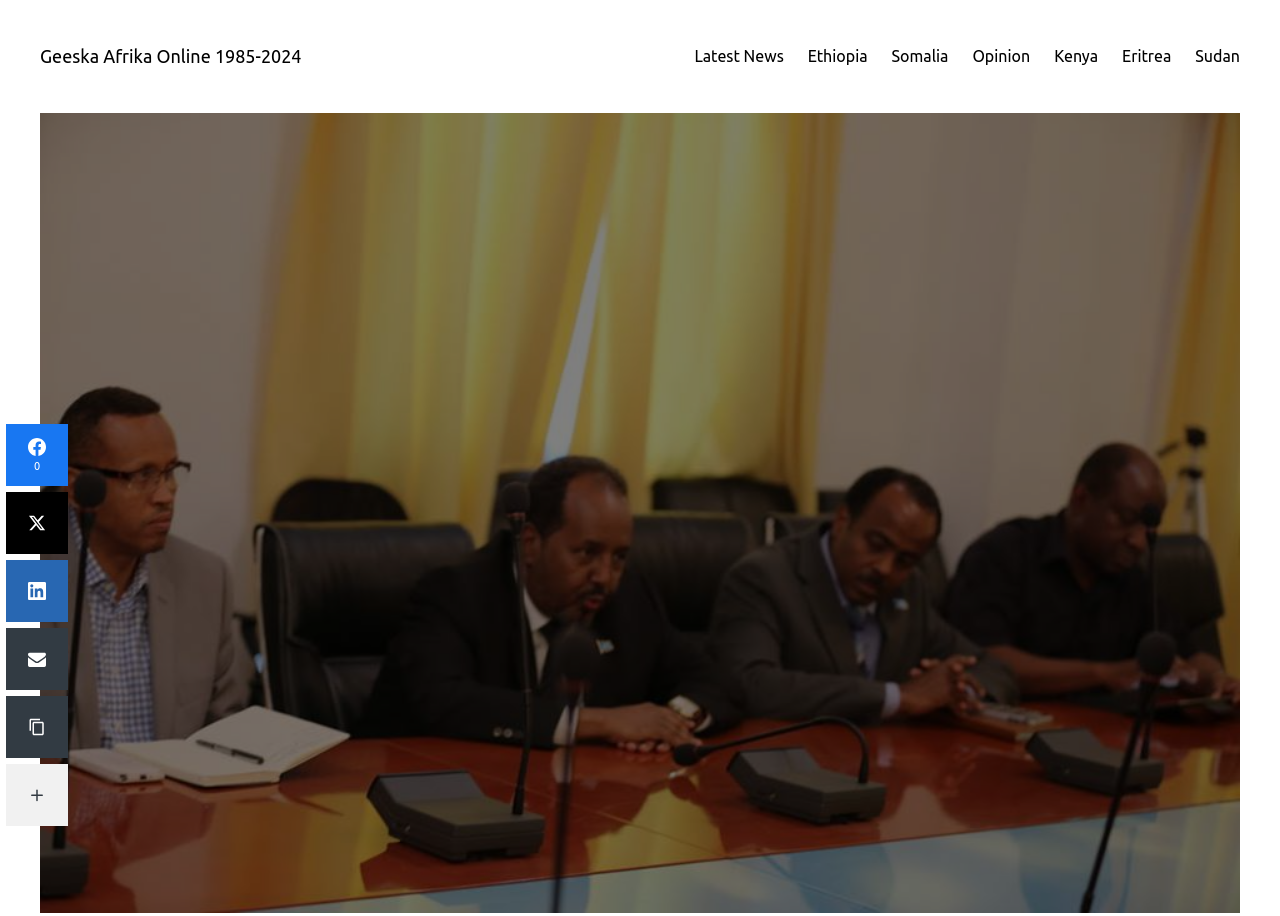Determine the main heading of the webpage and generate its text.

Somalia: UNSC says Somalia’s Success Depends on Managing Threats